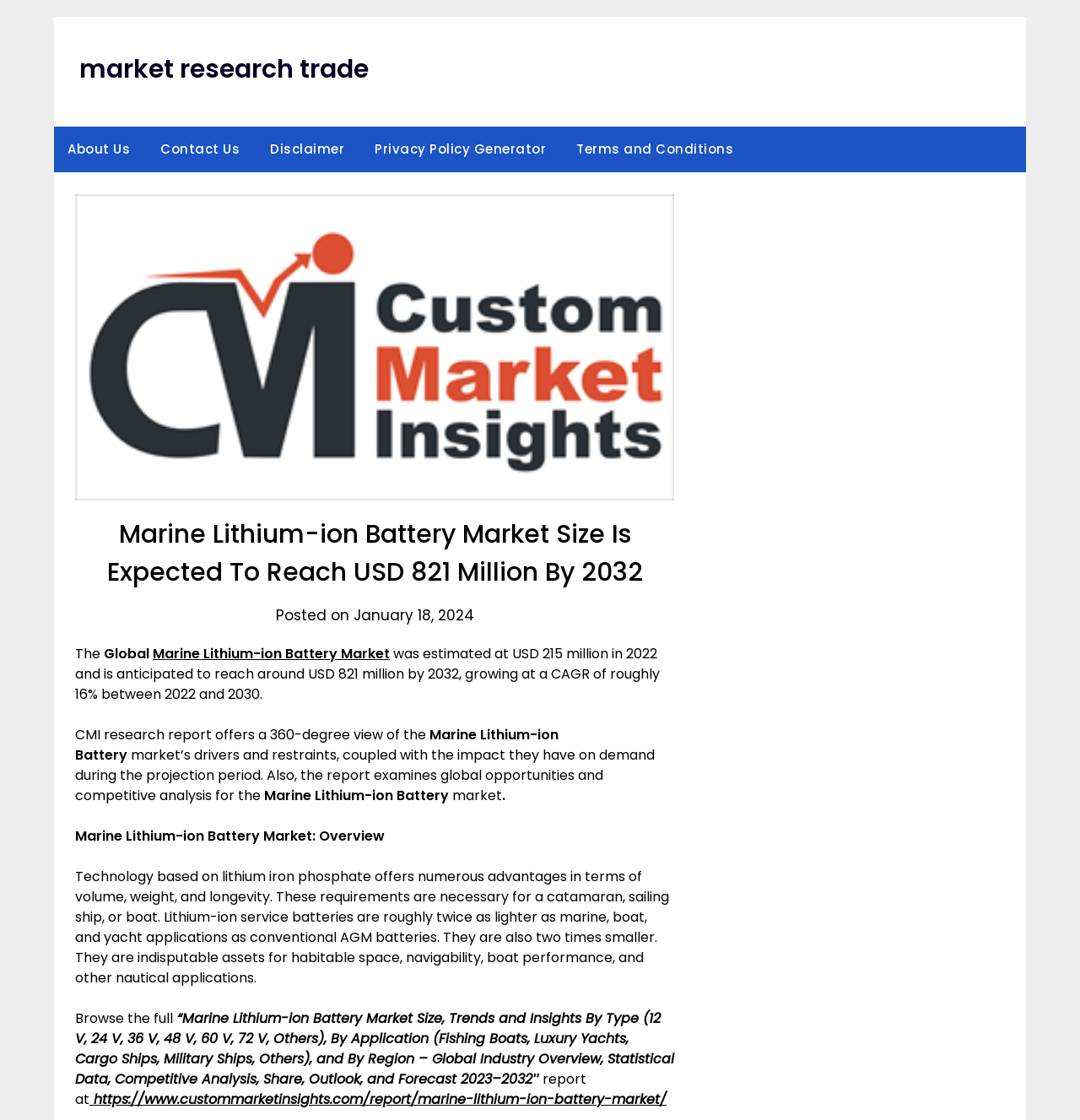Identify the bounding box coordinates of the region that should be clicked to execute the following instruction: "visit the about us page".

[0.05, 0.113, 0.133, 0.154]